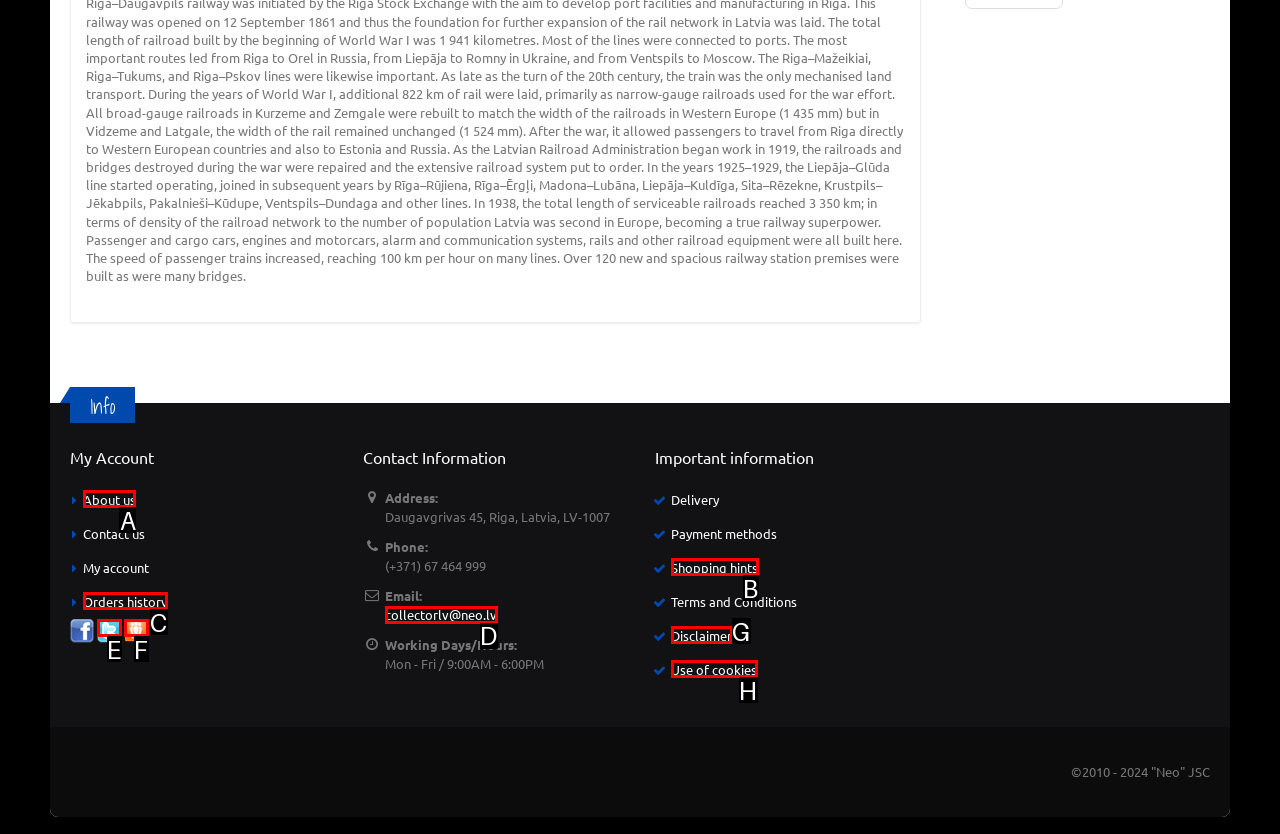Find the option you need to click to complete the following instruction: View about us page
Answer with the corresponding letter from the choices given directly.

A